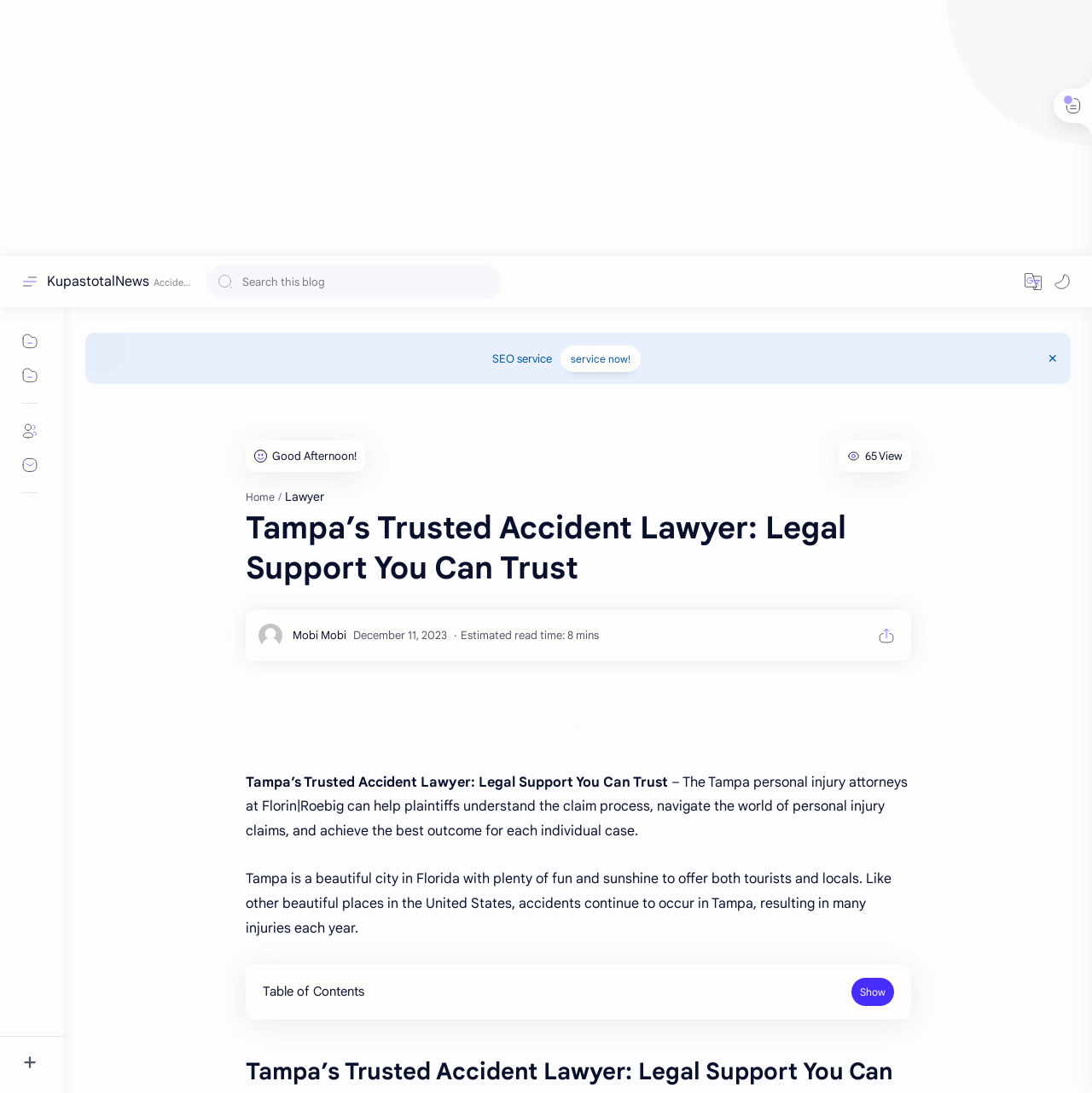Please provide the bounding box coordinates for the element that needs to be clicked to perform the following instruction: "Go to About". The coordinates should be given as four float numbers between 0 and 1, i.e., [left, top, right, bottom].

[0.012, 0.379, 0.043, 0.41]